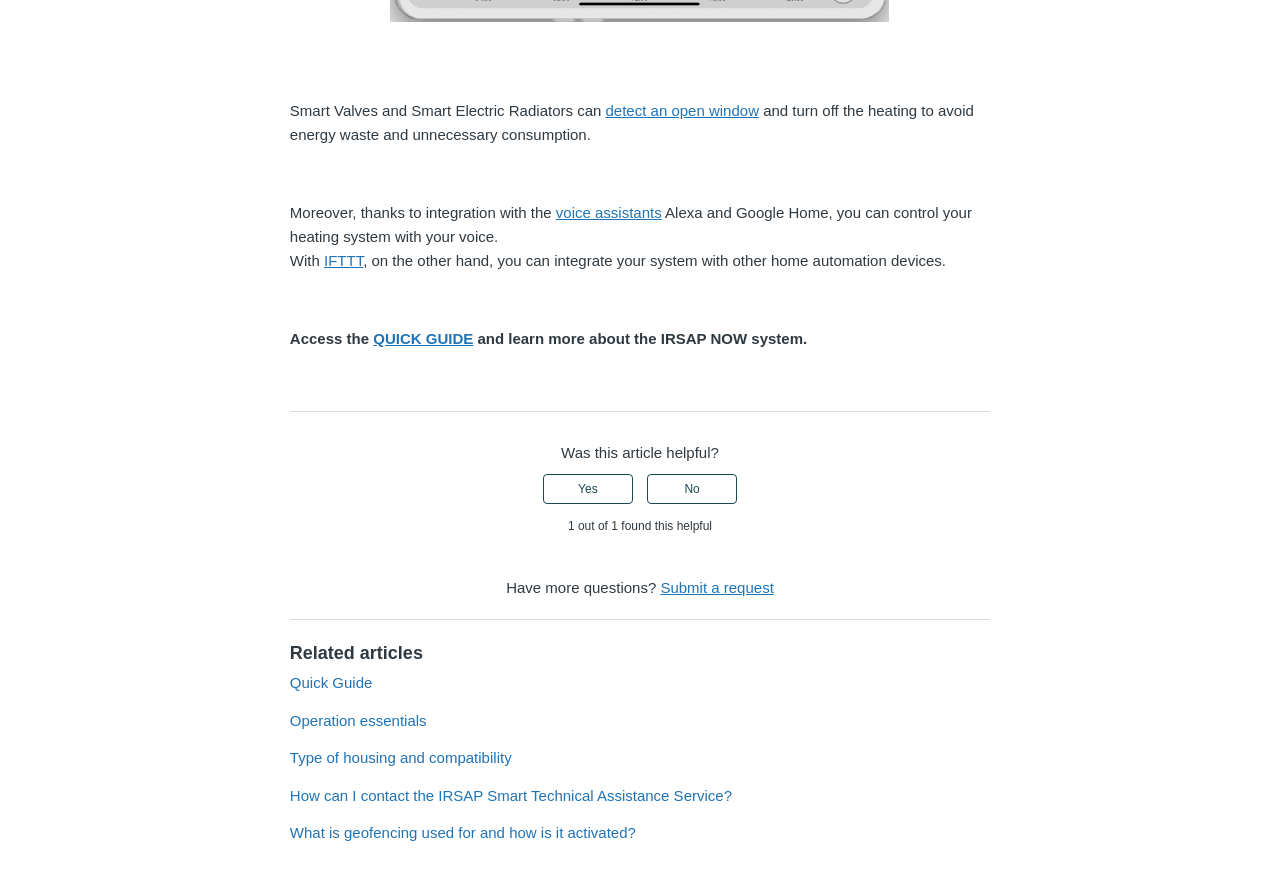Answer in one word or a short phrase: 
How many people found this article helpful?

1 out of 1